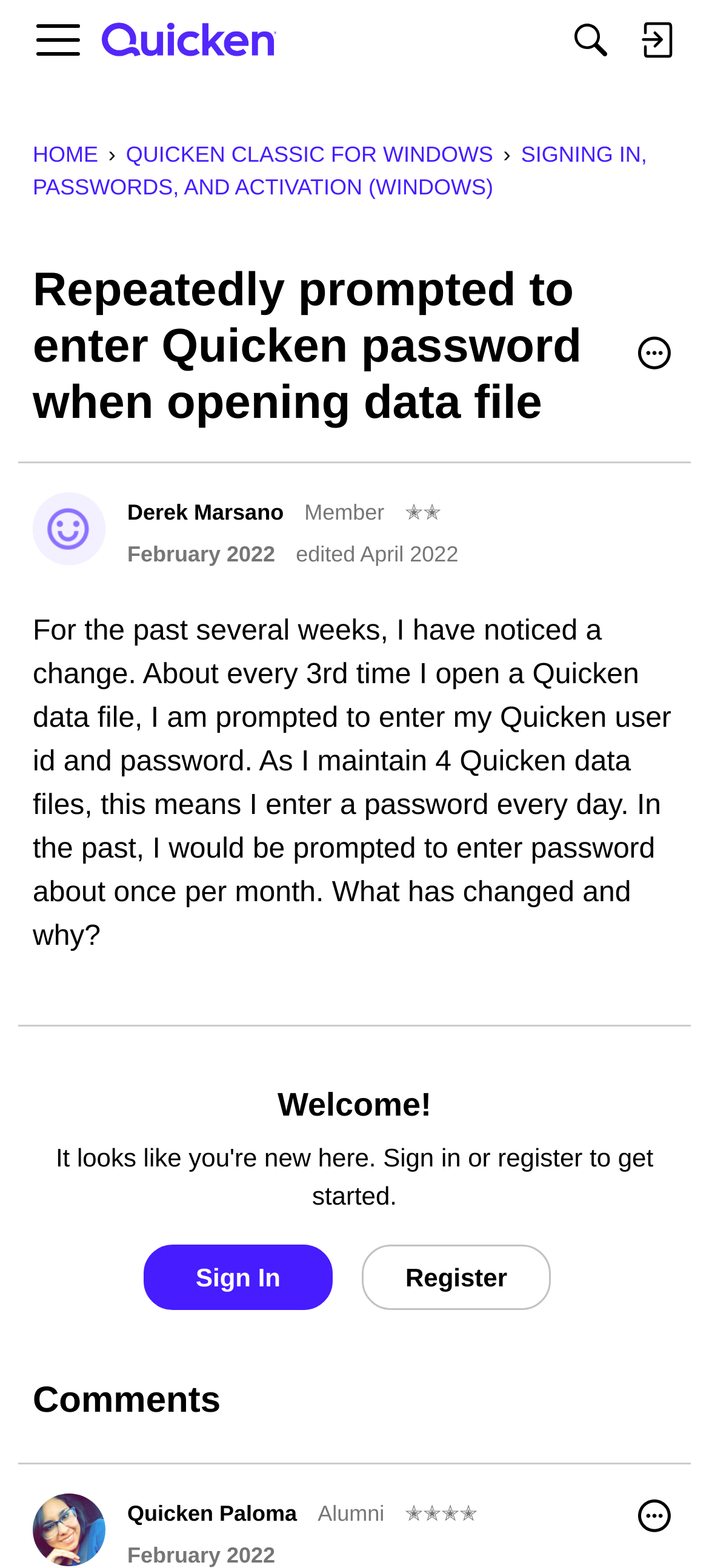Highlight the bounding box coordinates of the element that should be clicked to carry out the following instruction: "Sign in to the account". The coordinates must be given as four float numbers ranging from 0 to 1, i.e., [left, top, right, bottom].

[0.879, 0.0, 0.972, 0.051]